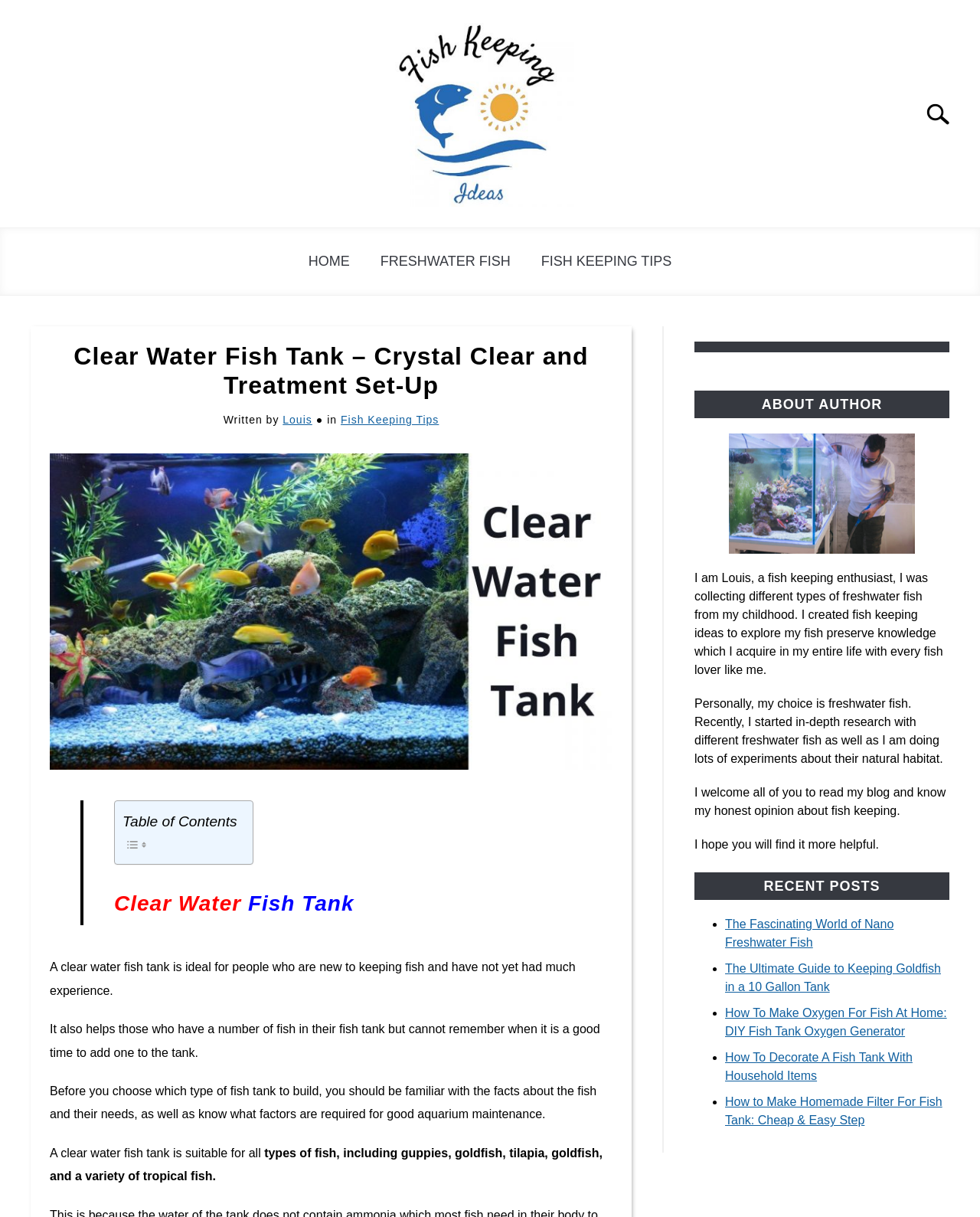Provide your answer in one word or a succinct phrase for the question: 
What is the focus of the blog 'Fish Keeping Tips'?

Fish keeping